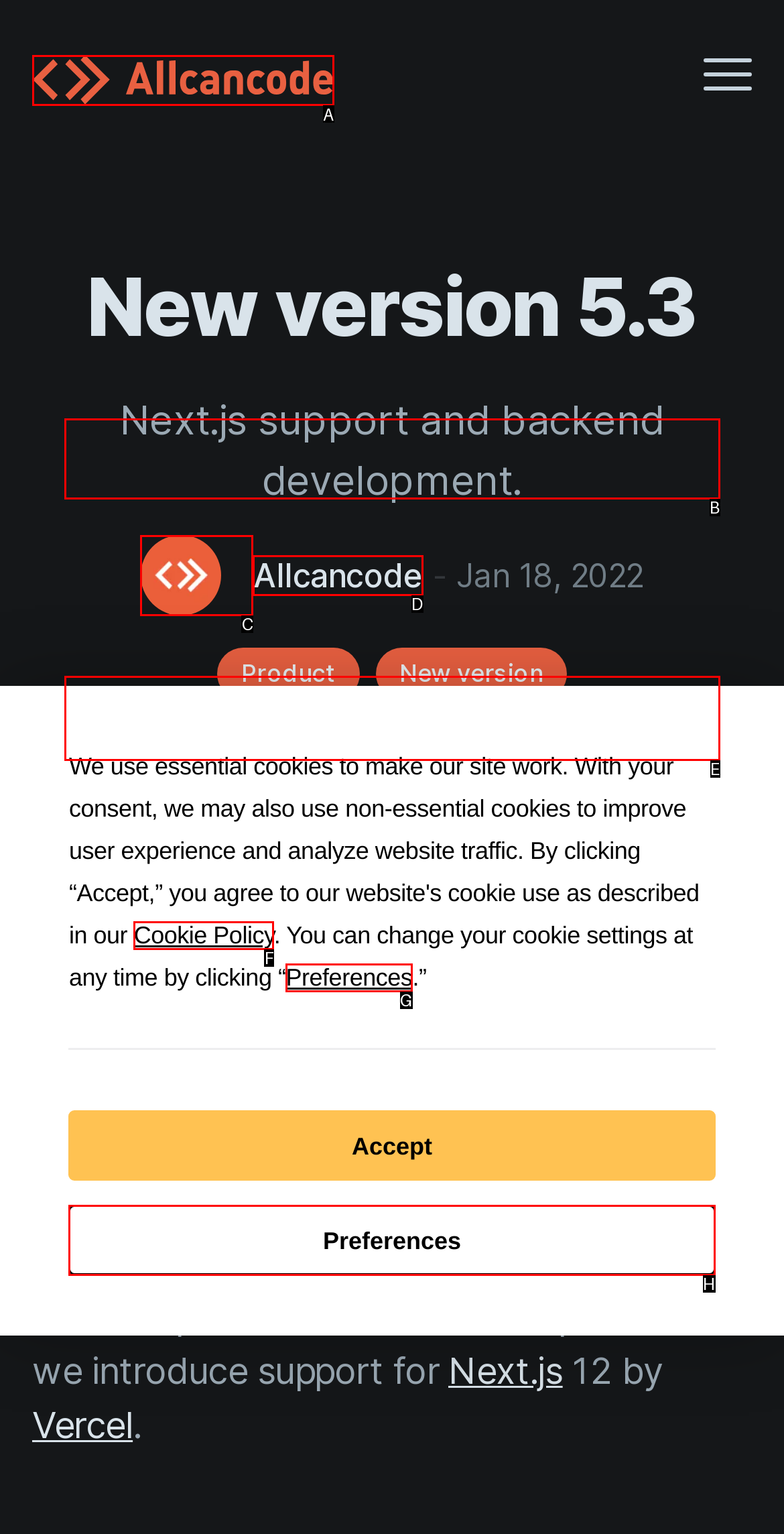Choose the UI element that best aligns with the description: Preferences
Respond with the letter of the chosen option directly.

H